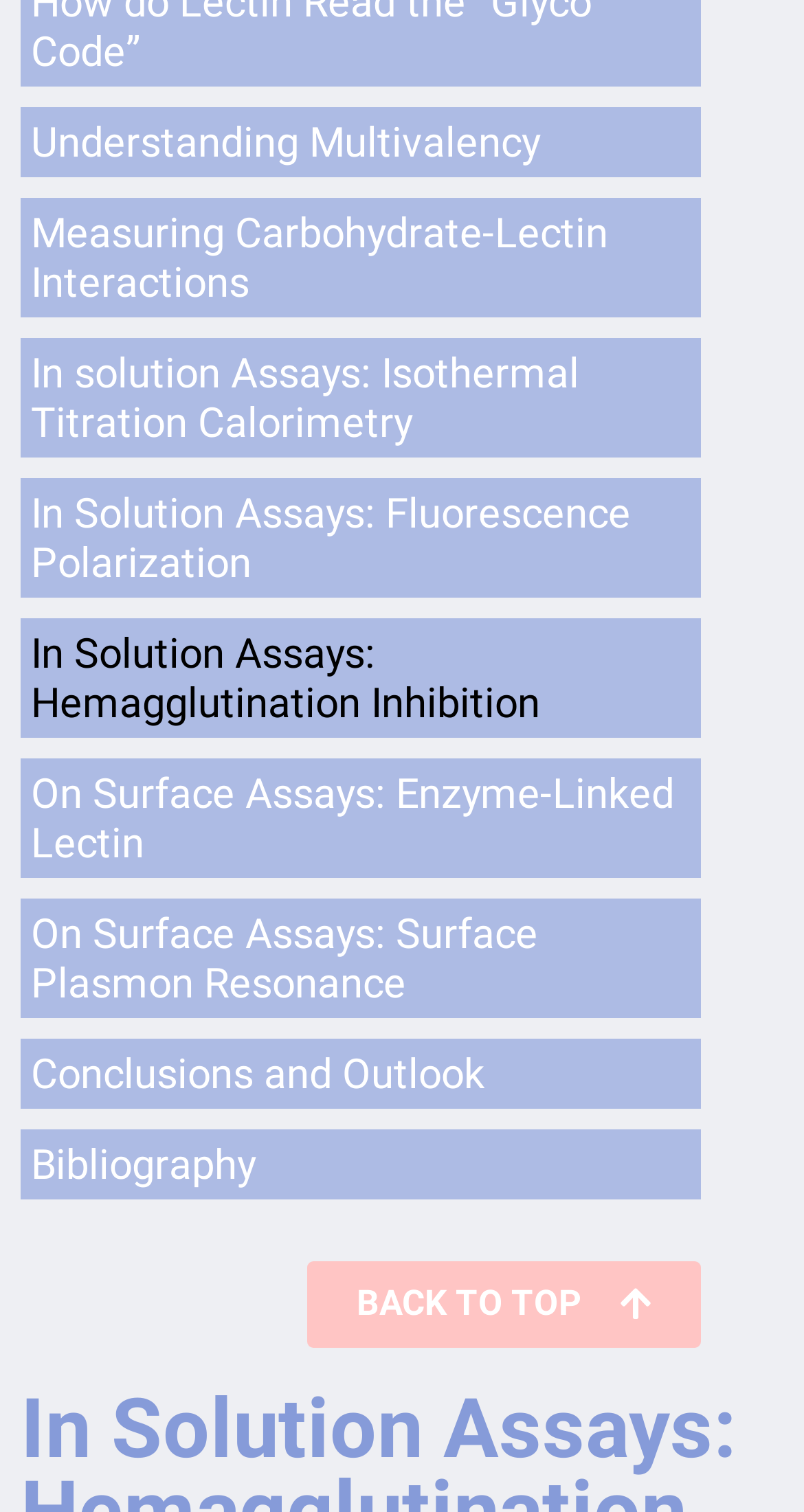Locate the bounding box coordinates of the clickable element to fulfill the following instruction: "Post a comment". Provide the coordinates as four float numbers between 0 and 1 in the format [left, top, right, bottom].

None